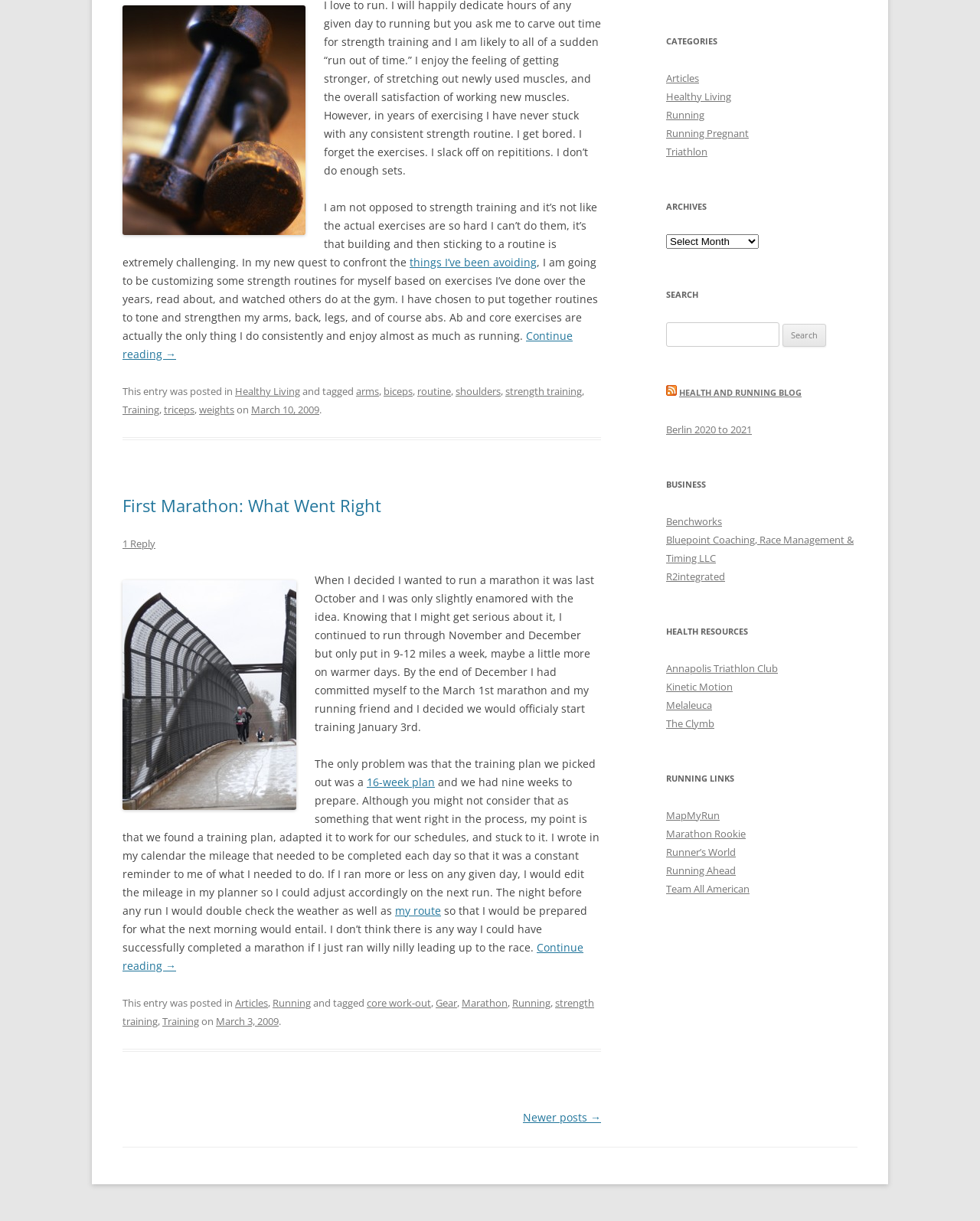Determine the bounding box for the HTML element described here: "Healthy Living". The coordinates should be given as [left, top, right, bottom] with each number being a float between 0 and 1.

[0.68, 0.073, 0.746, 0.085]